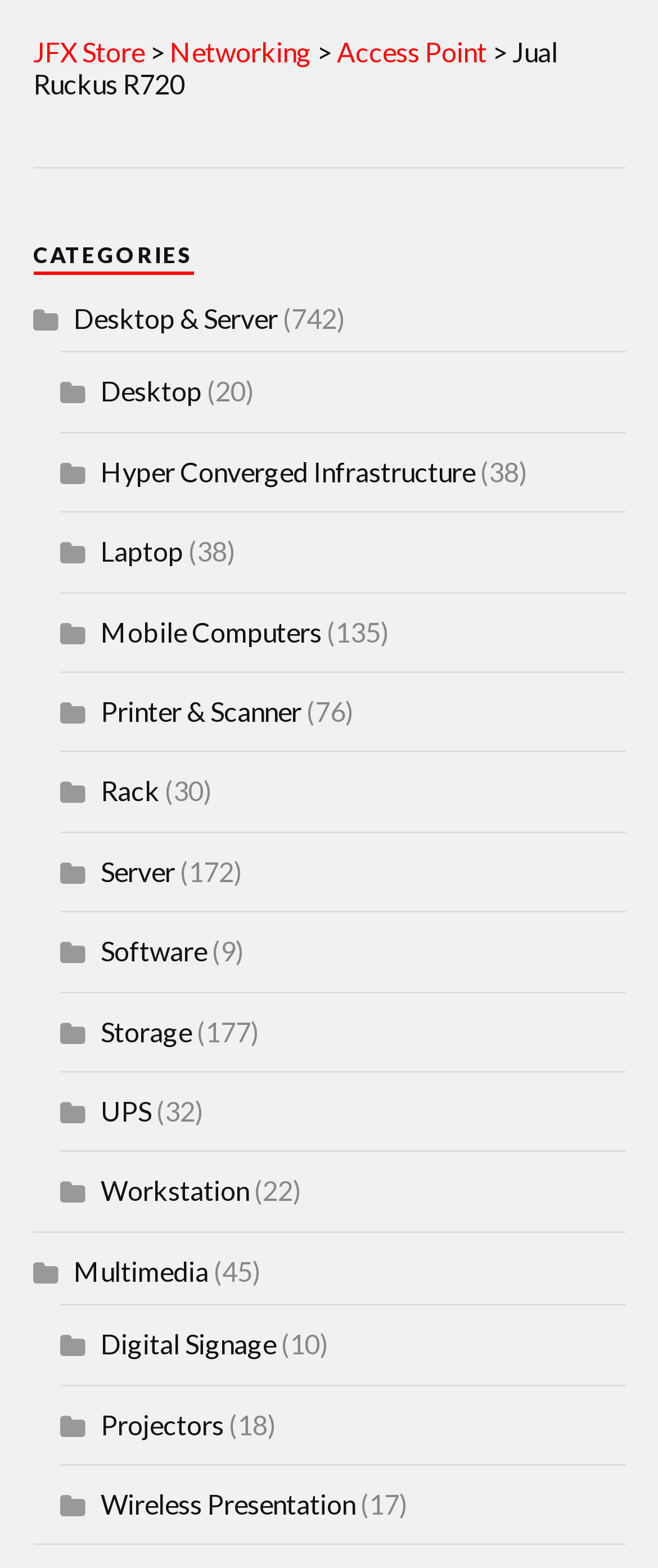Reply to the question with a single word or phrase:
Is there a category for laptops?

Yes